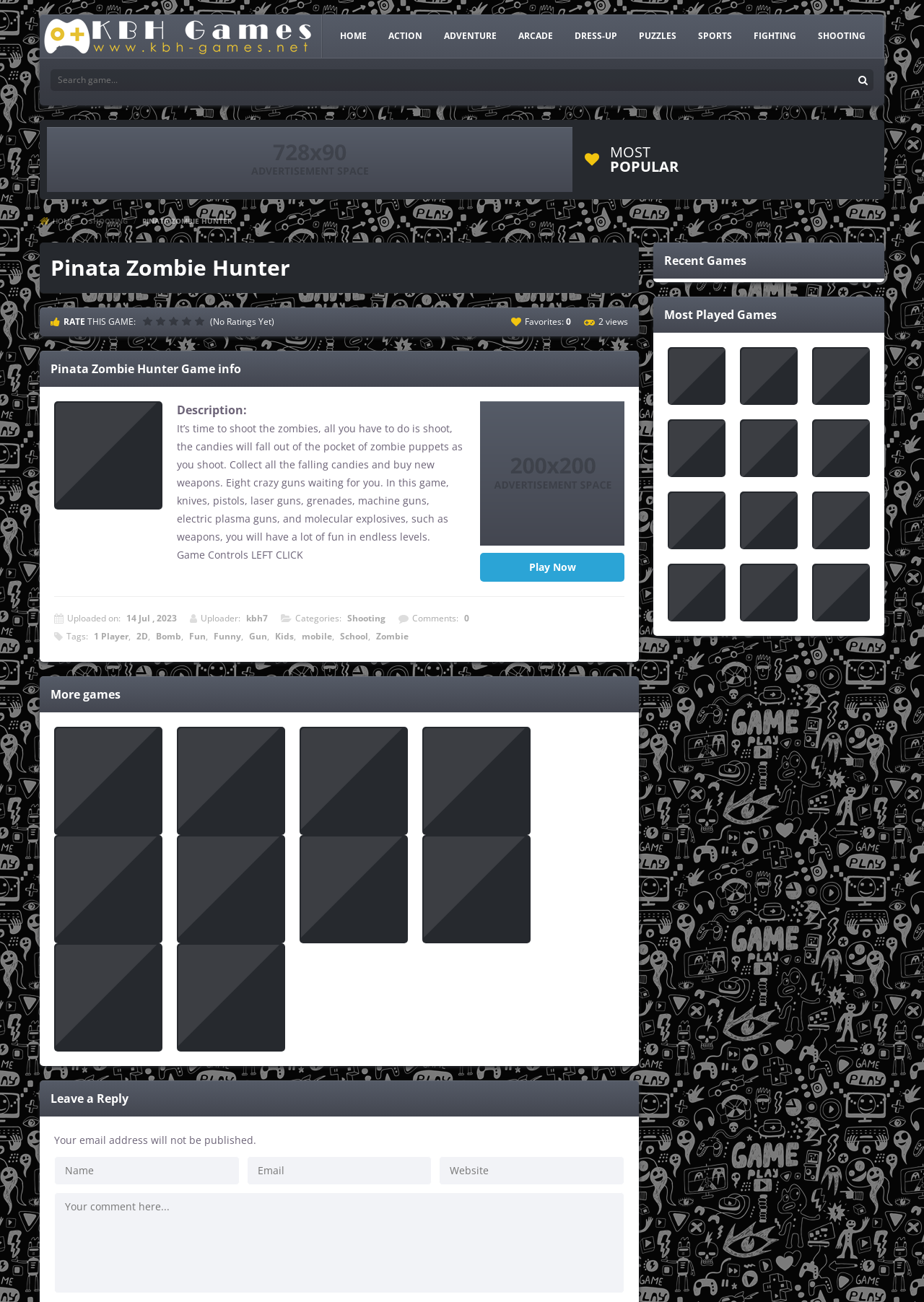What is the purpose of the search box?
Using the image, respond with a single word or phrase.

To search games